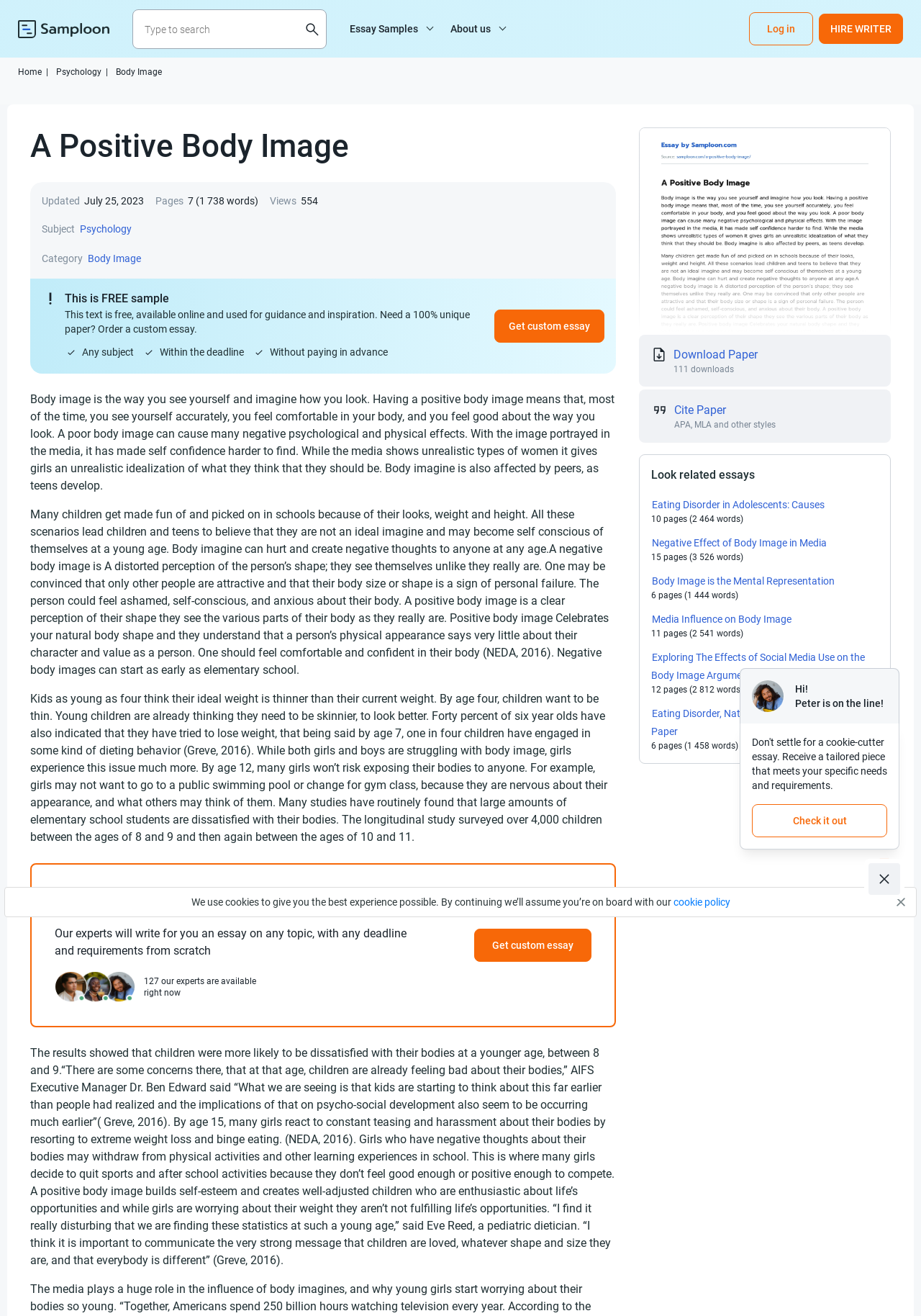Please determine the bounding box coordinates of the clickable area required to carry out the following instruction: "search for something". The coordinates must be four float numbers between 0 and 1, represented as [left, top, right, bottom].

[0.144, 0.007, 0.355, 0.037]